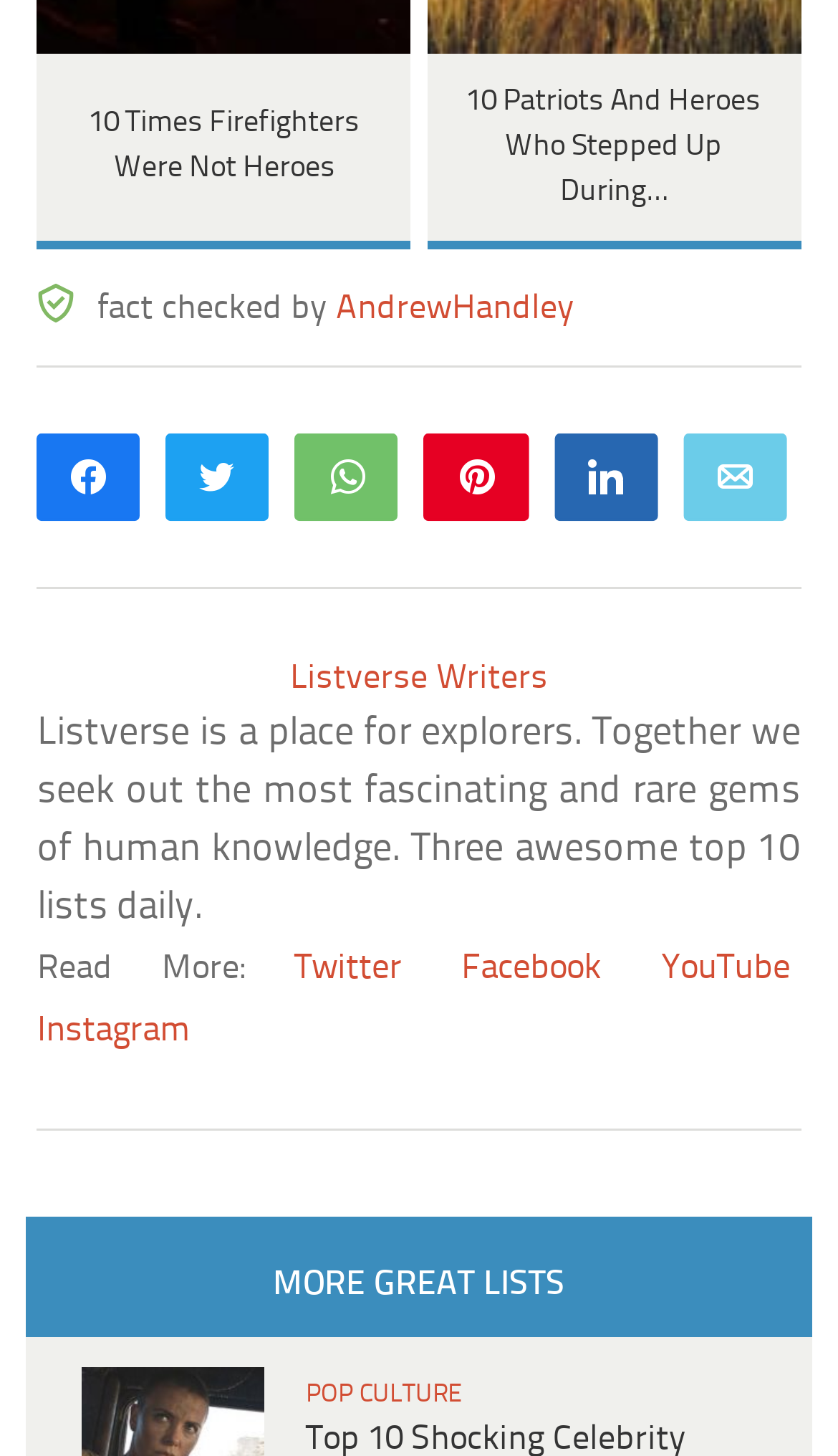Please answer the following question using a single word or phrase: 
How many sharing options are available?

6